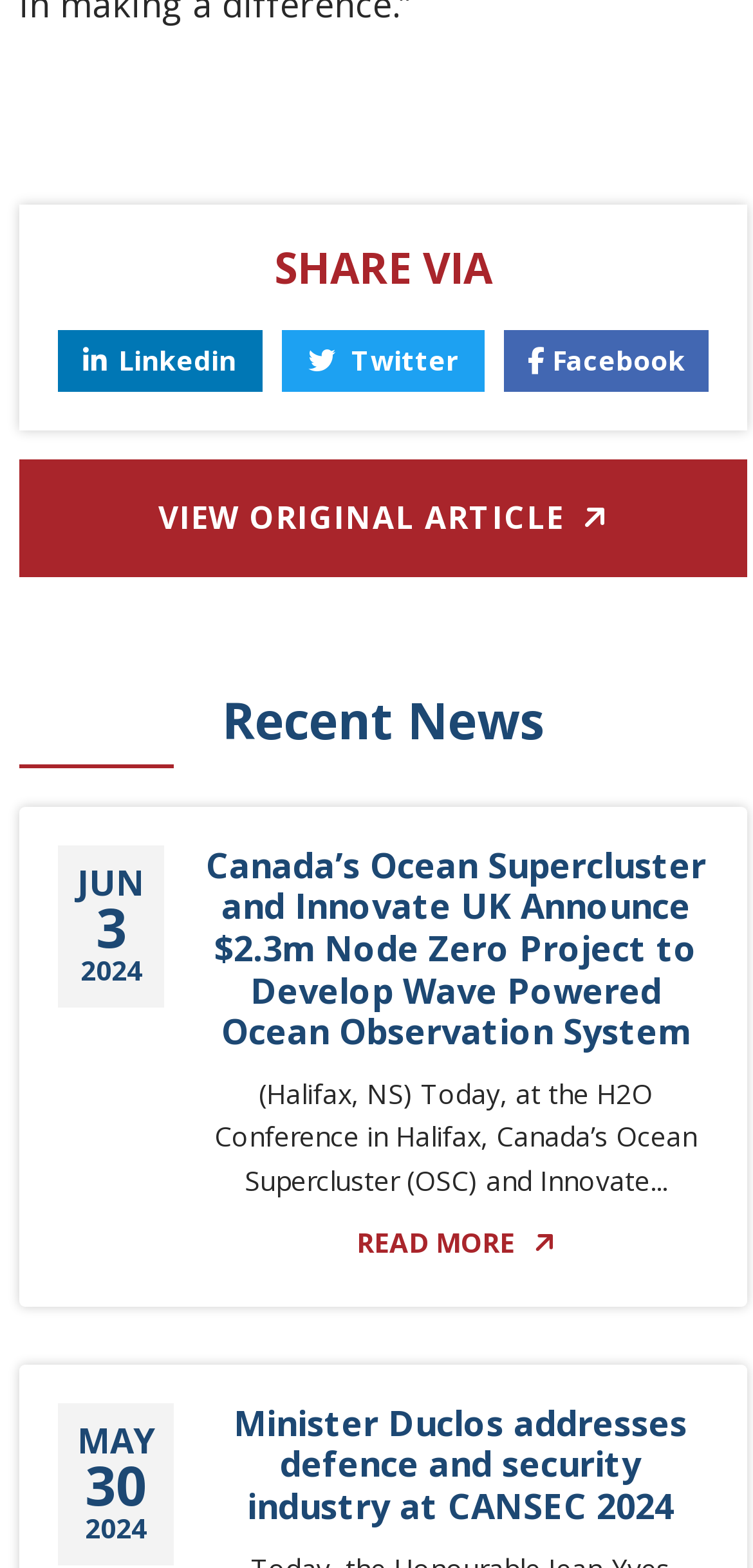Respond with a single word or phrase:
How many social media links are available?

3